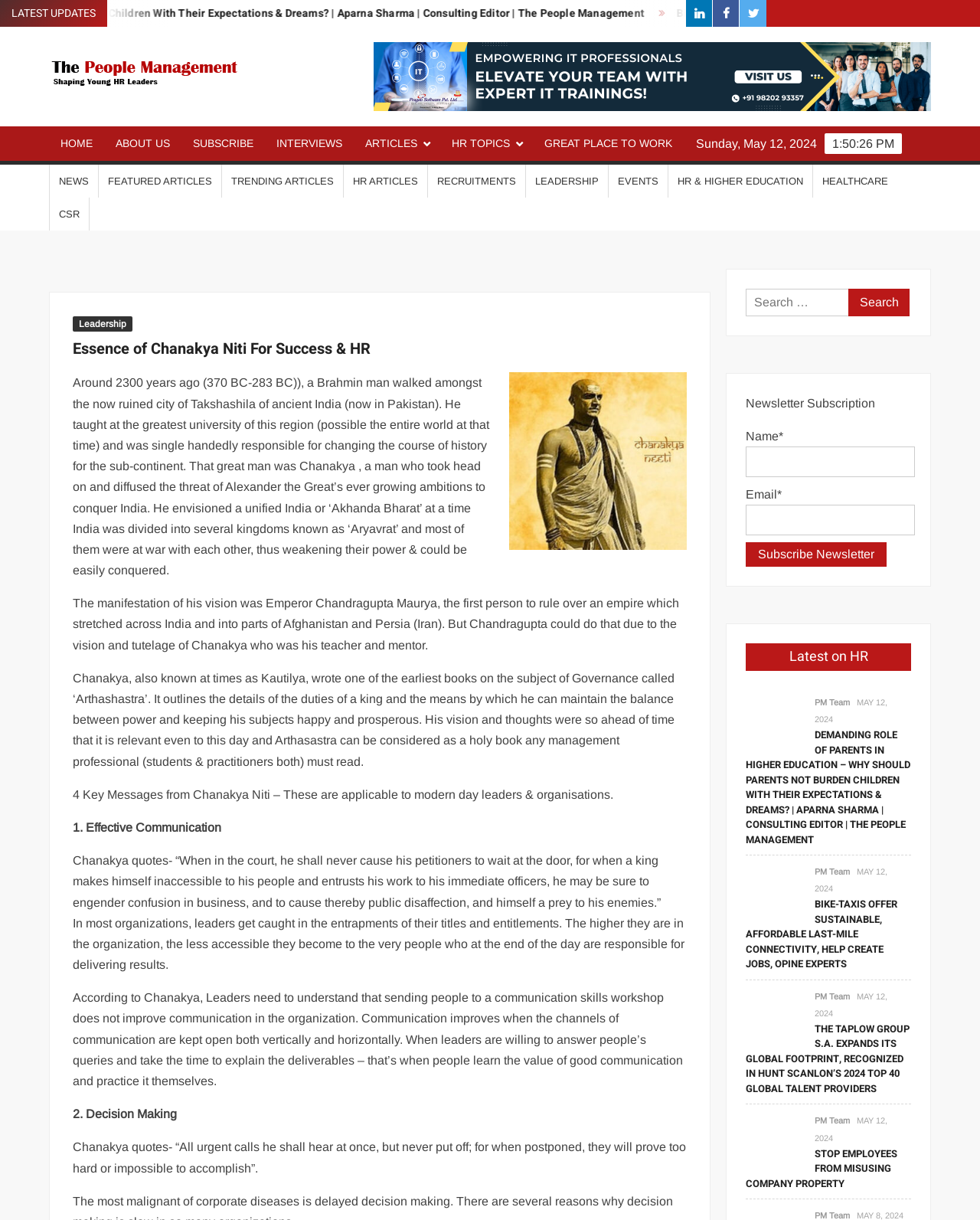Specify the bounding box coordinates of the area to click in order to execute this command: 'Subscribe to the newsletter'. The coordinates should consist of four float numbers ranging from 0 to 1, and should be formatted as [left, top, right, bottom].

[0.761, 0.445, 0.905, 0.465]